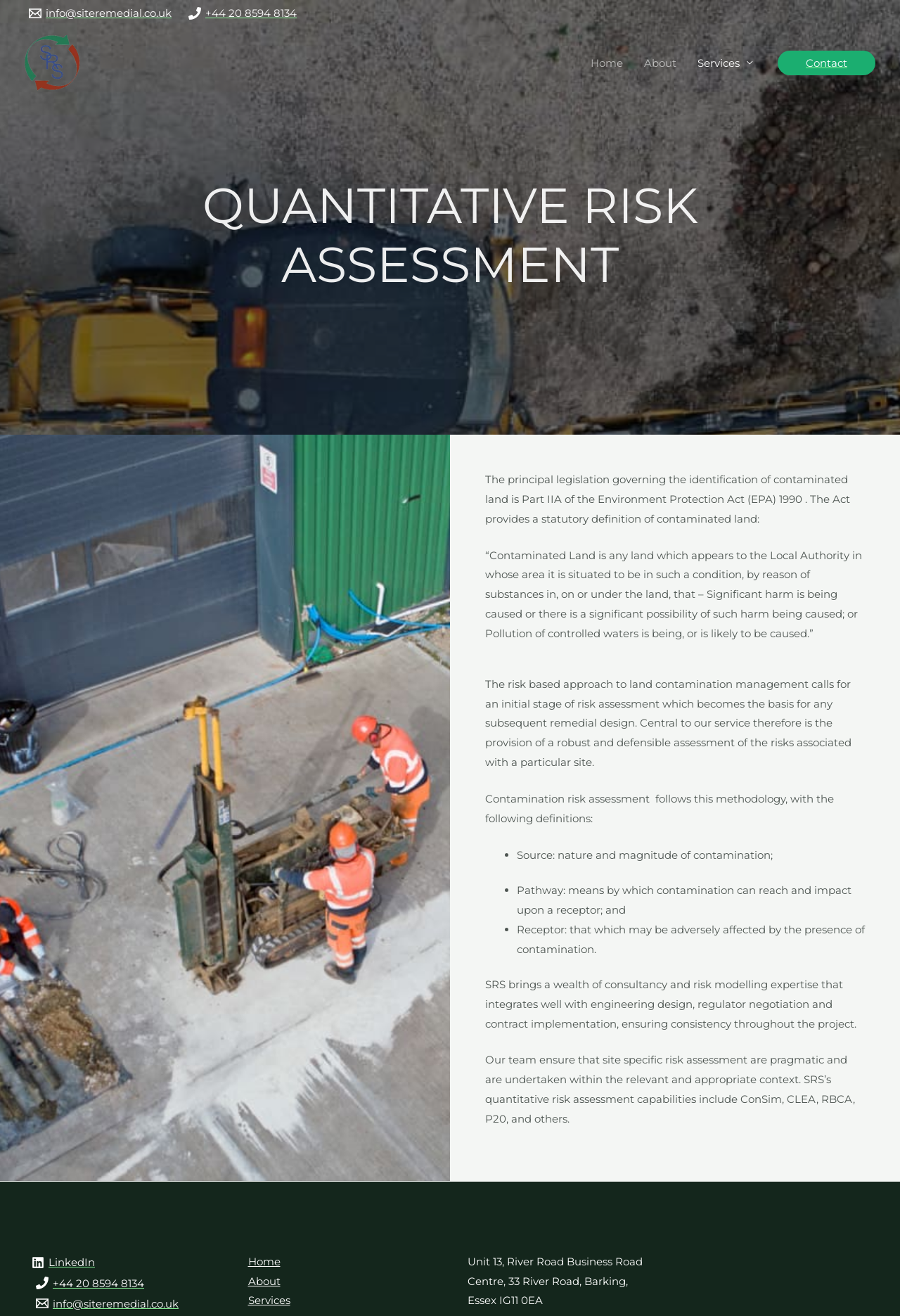Identify the bounding box coordinates for the region to click in order to carry out this instruction: "Click the 'About' link". Provide the coordinates using four float numbers between 0 and 1, formatted as [left, top, right, bottom].

[0.704, 0.029, 0.763, 0.067]